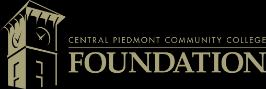What is the name of the institution above 'FOUNDATION'? Analyze the screenshot and reply with just one word or a short phrase.

Central Piedmont Community College